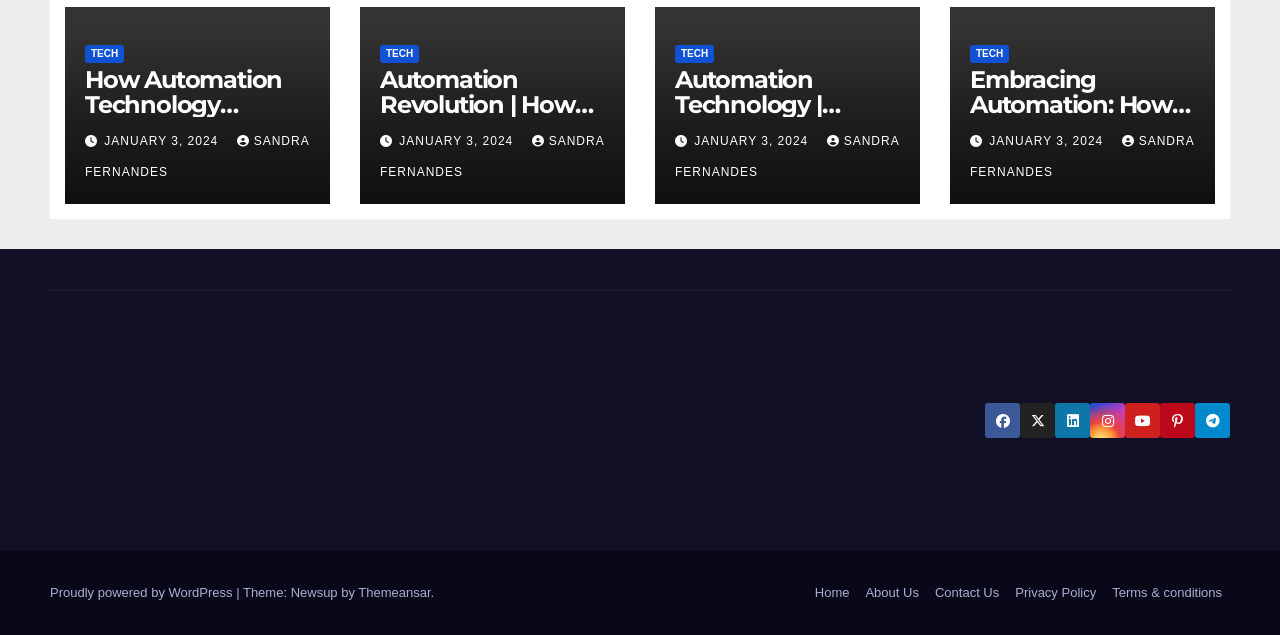Please pinpoint the bounding box coordinates for the region I should click to adhere to this instruction: "Check the 'Privacy Policy'".

[0.787, 0.907, 0.863, 0.96]